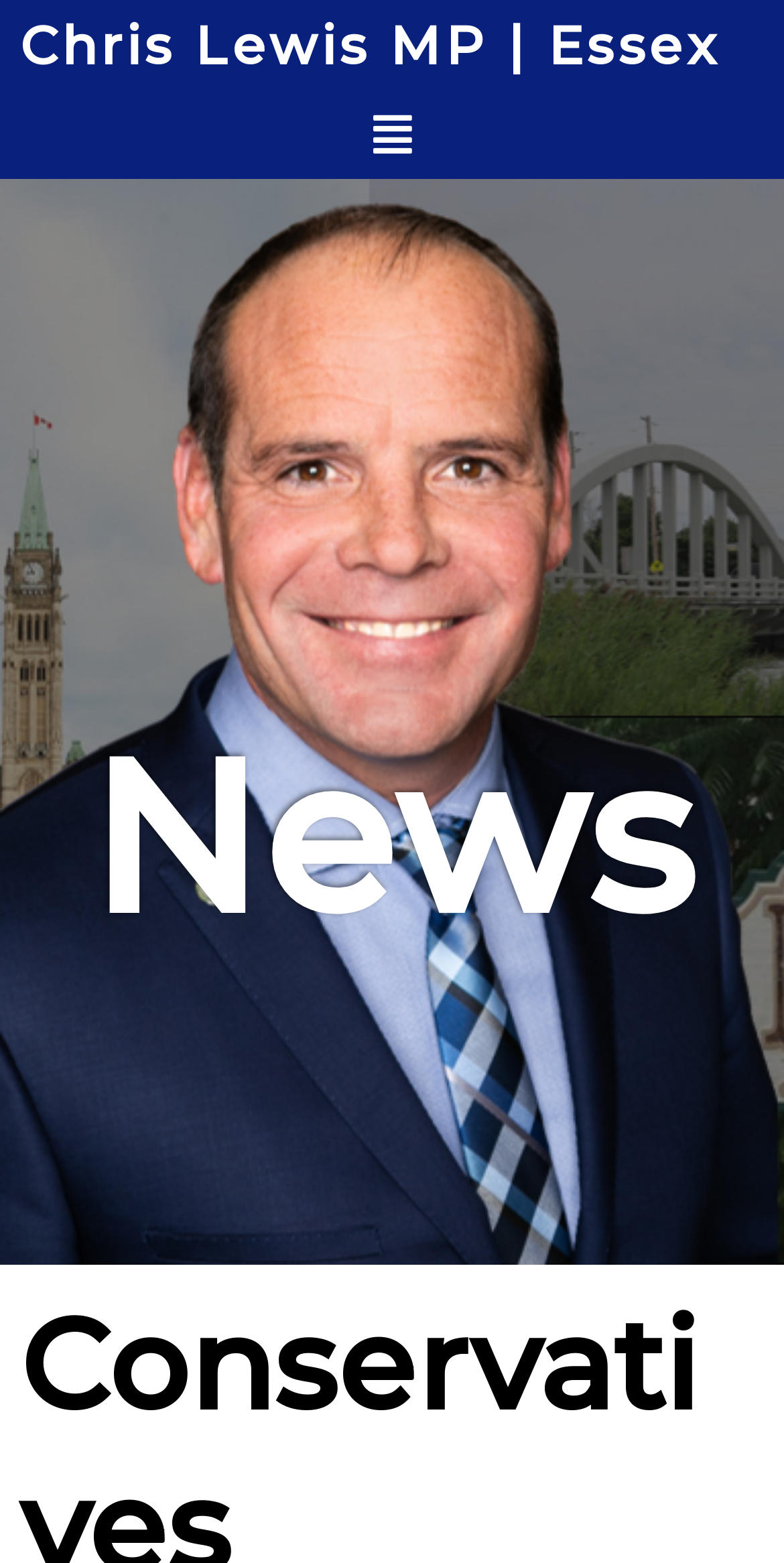Using the provided description: "Menu", find the bounding box coordinates of the corresponding UI element. The output should be four float numbers between 0 and 1, in the format [left, top, right, bottom].

[0.476, 0.072, 0.524, 0.102]